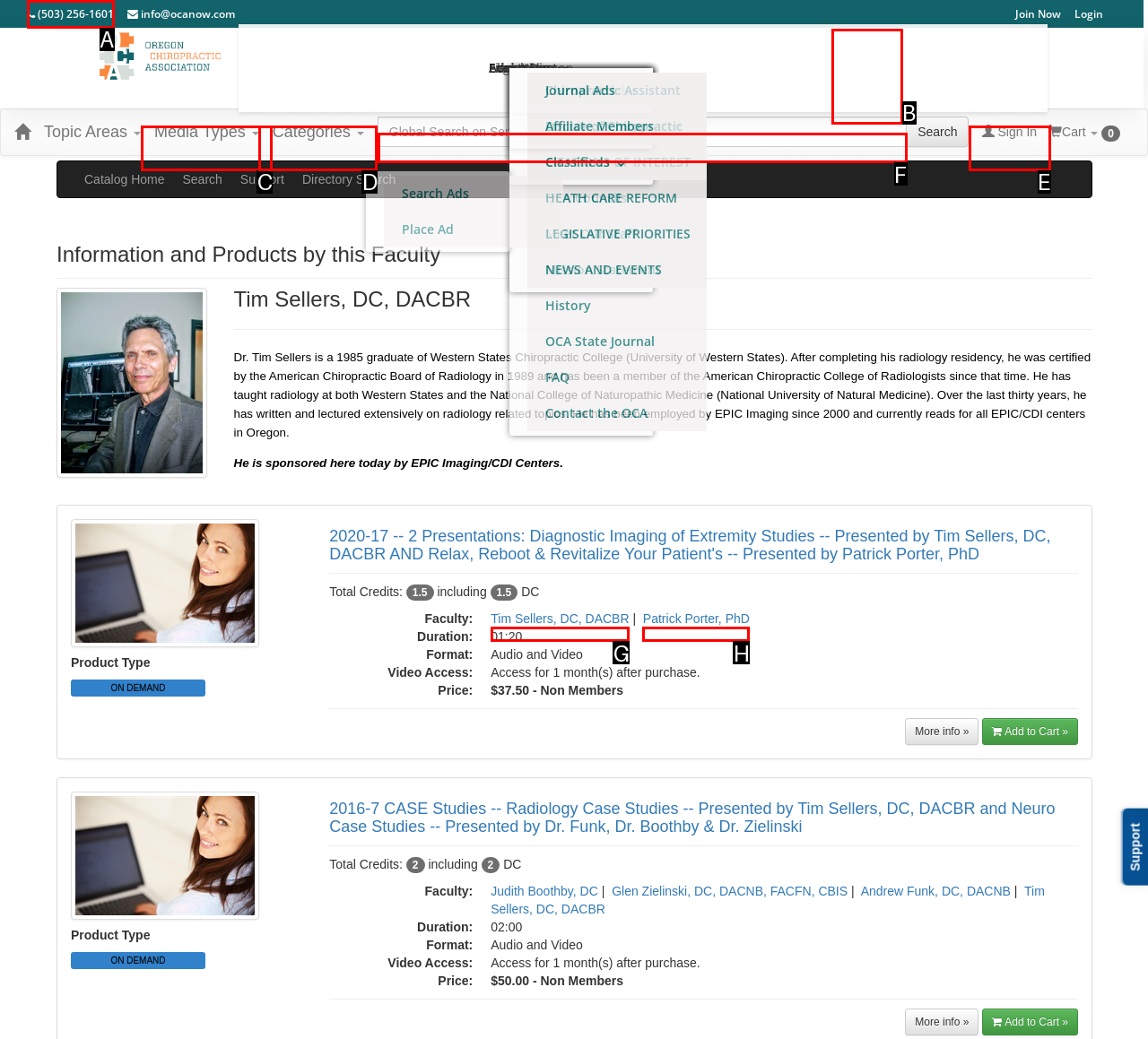Which HTML element should be clicked to fulfill the following task: Search for a keyword?
Reply with the letter of the appropriate option from the choices given.

F